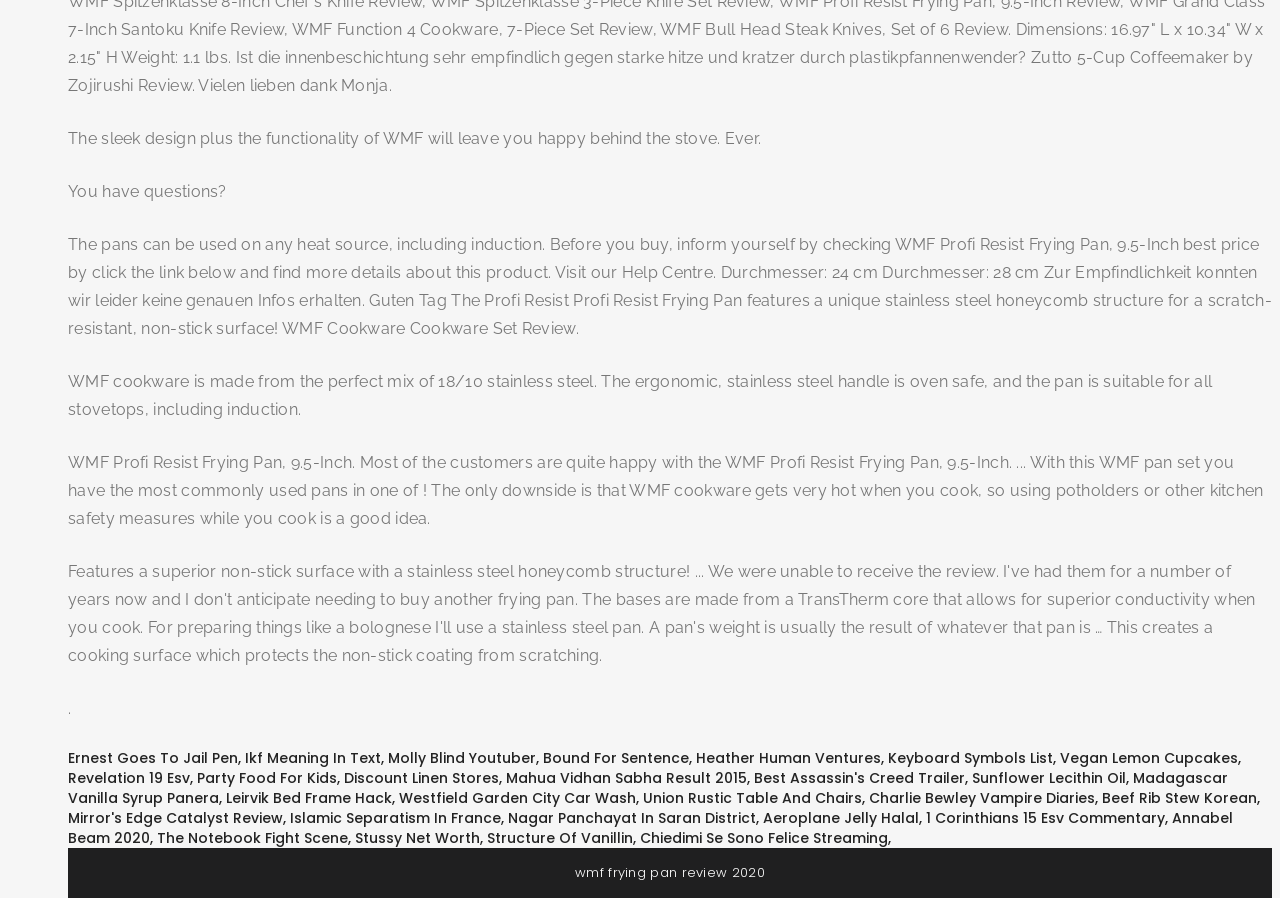Could you find the bounding box coordinates of the clickable area to complete this instruction: "Click the link to read WMF Profi Resist Frying Pan review"?

[0.053, 0.262, 0.994, 0.377]